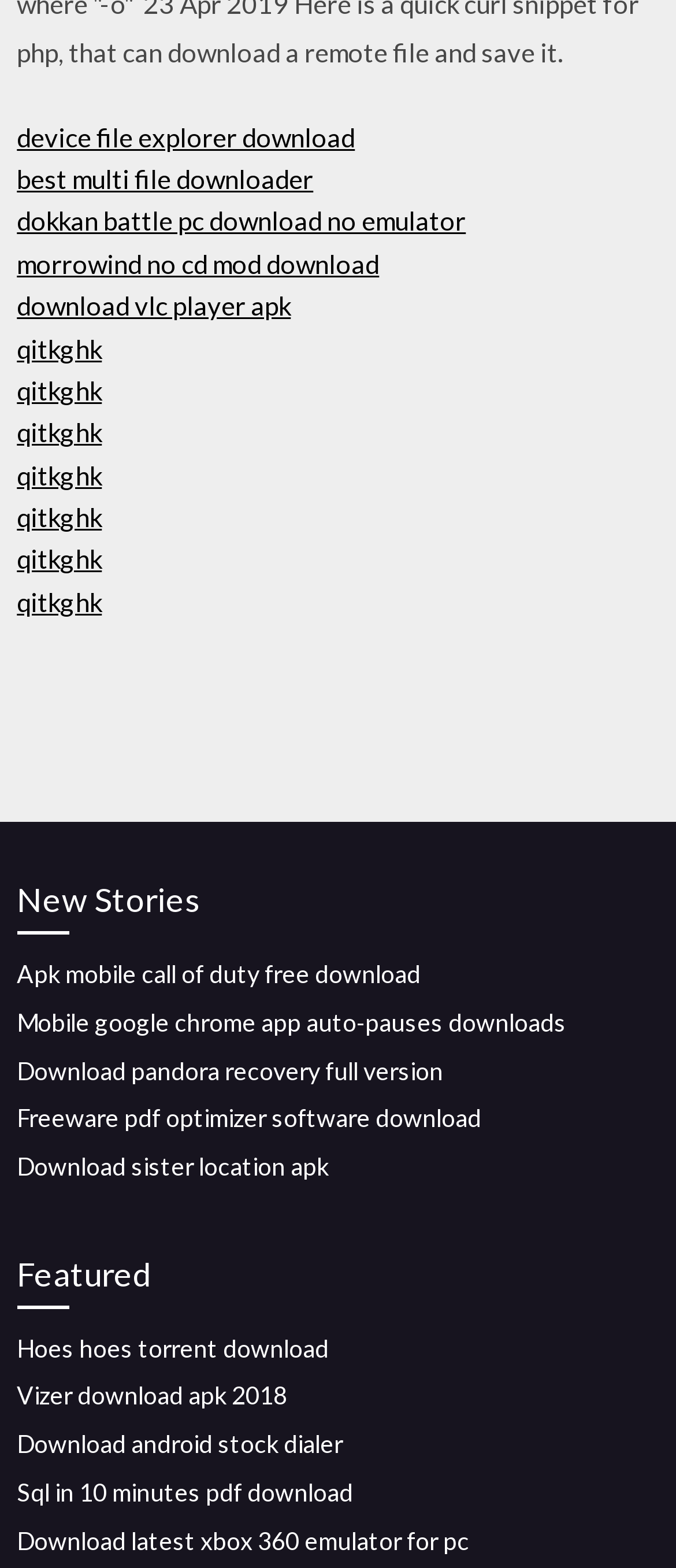How many links are there on the webpage? Using the information from the screenshot, answer with a single word or phrase.

21